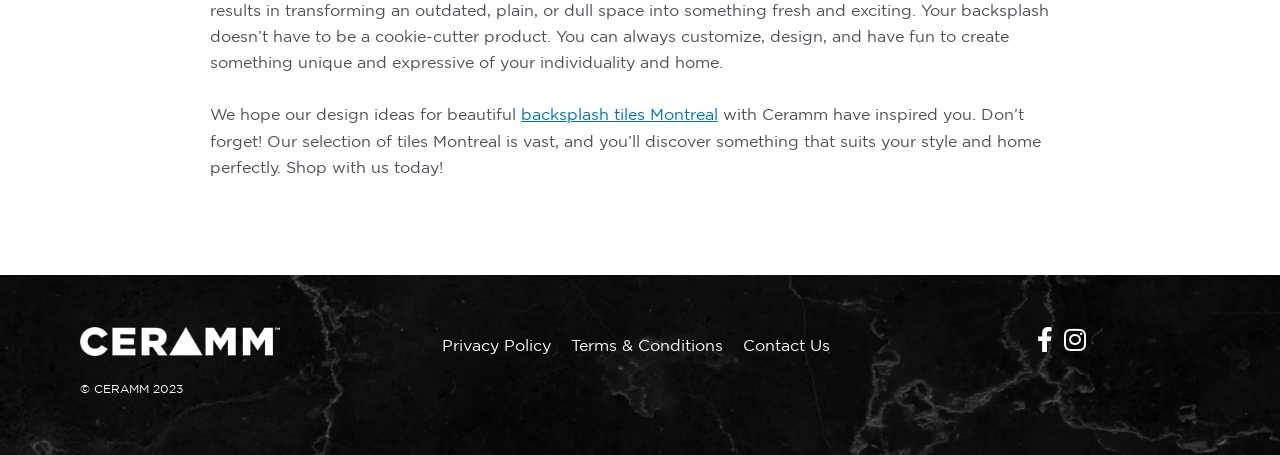Locate the bounding box of the UI element with the following description: "Instagram".

[0.83, 0.718, 0.85, 0.773]